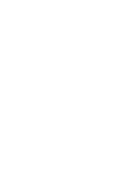What is the purpose of the infographic?
Using the information presented in the image, please offer a detailed response to the question.

The infographic serves to inform readers about the scale of displacement and the pressing need for humanitarian assistance, underscoring the themes of resilience and urgency currently surrounding the refugee crisis in Ukraine.